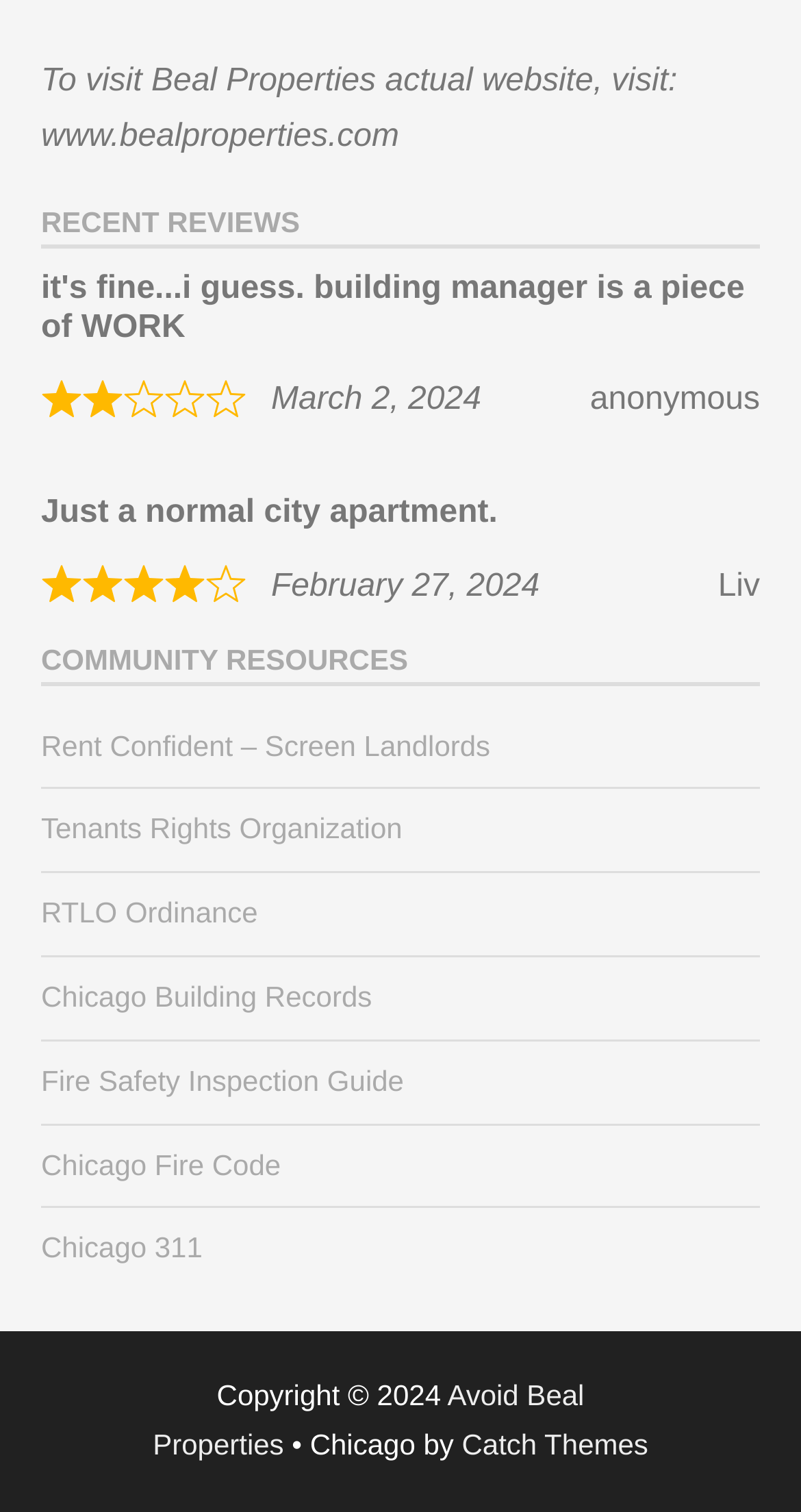Identify the bounding box coordinates of the clickable section necessary to follow the following instruction: "Check Chicago Building Records". The coordinates should be presented as four float numbers from 0 to 1, i.e., [left, top, right, bottom].

[0.051, 0.648, 0.464, 0.67]